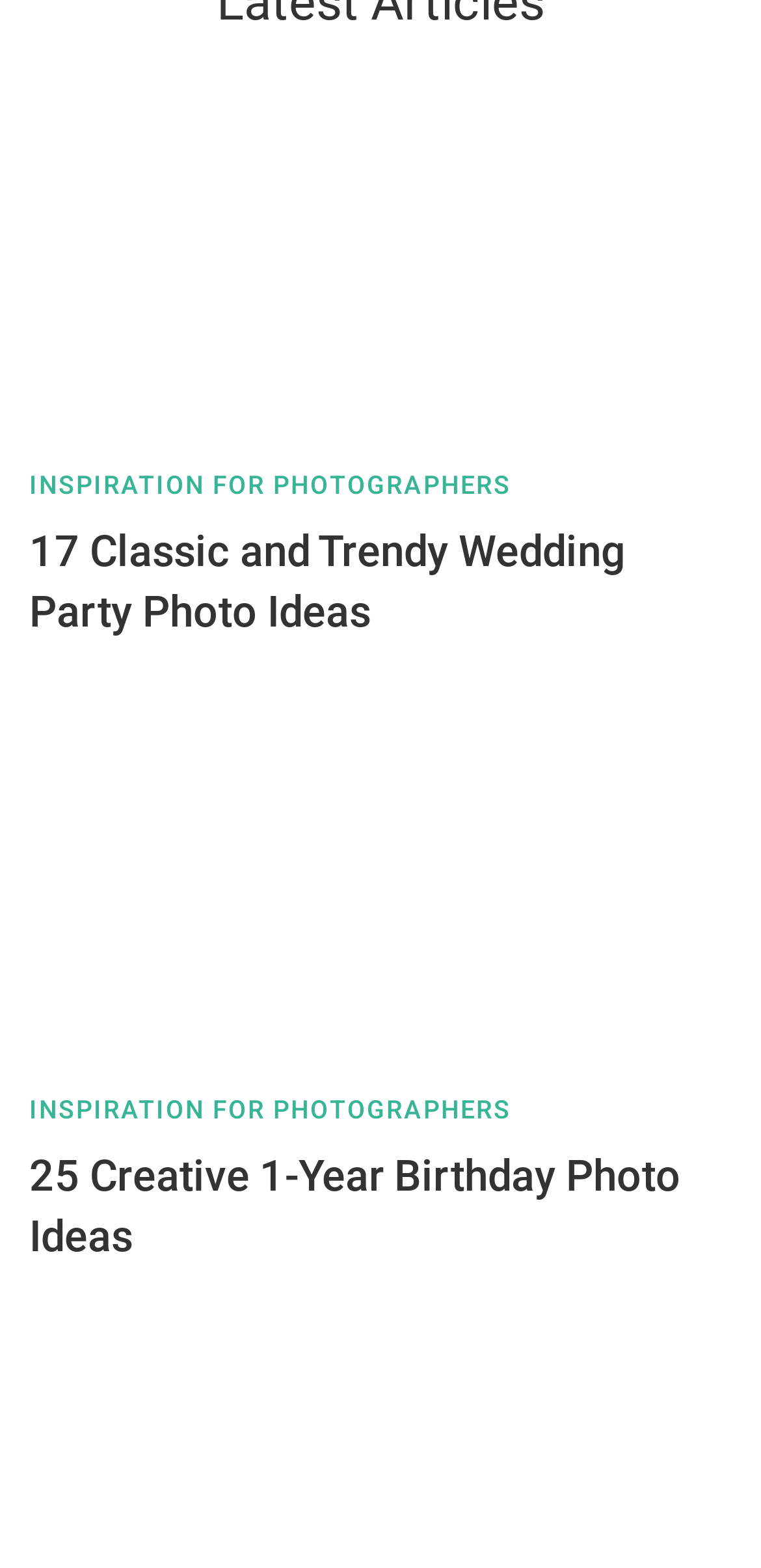What is the topic of the last link?
Using the picture, provide a one-word or short phrase answer.

1-Year Birthday Photo Ideas